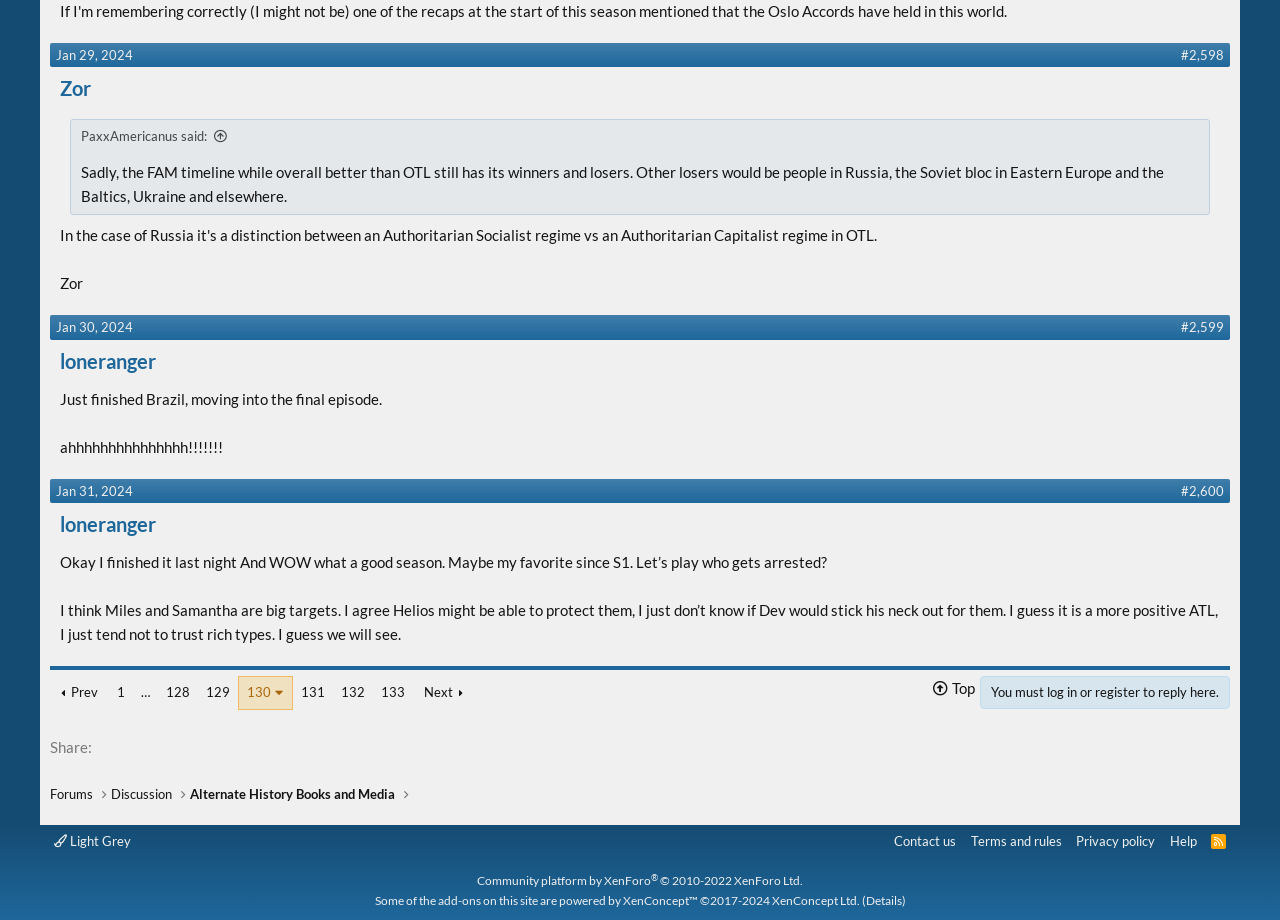Provide a single word or phrase answer to the question: 
How many pages are there in this forum?

at least 133